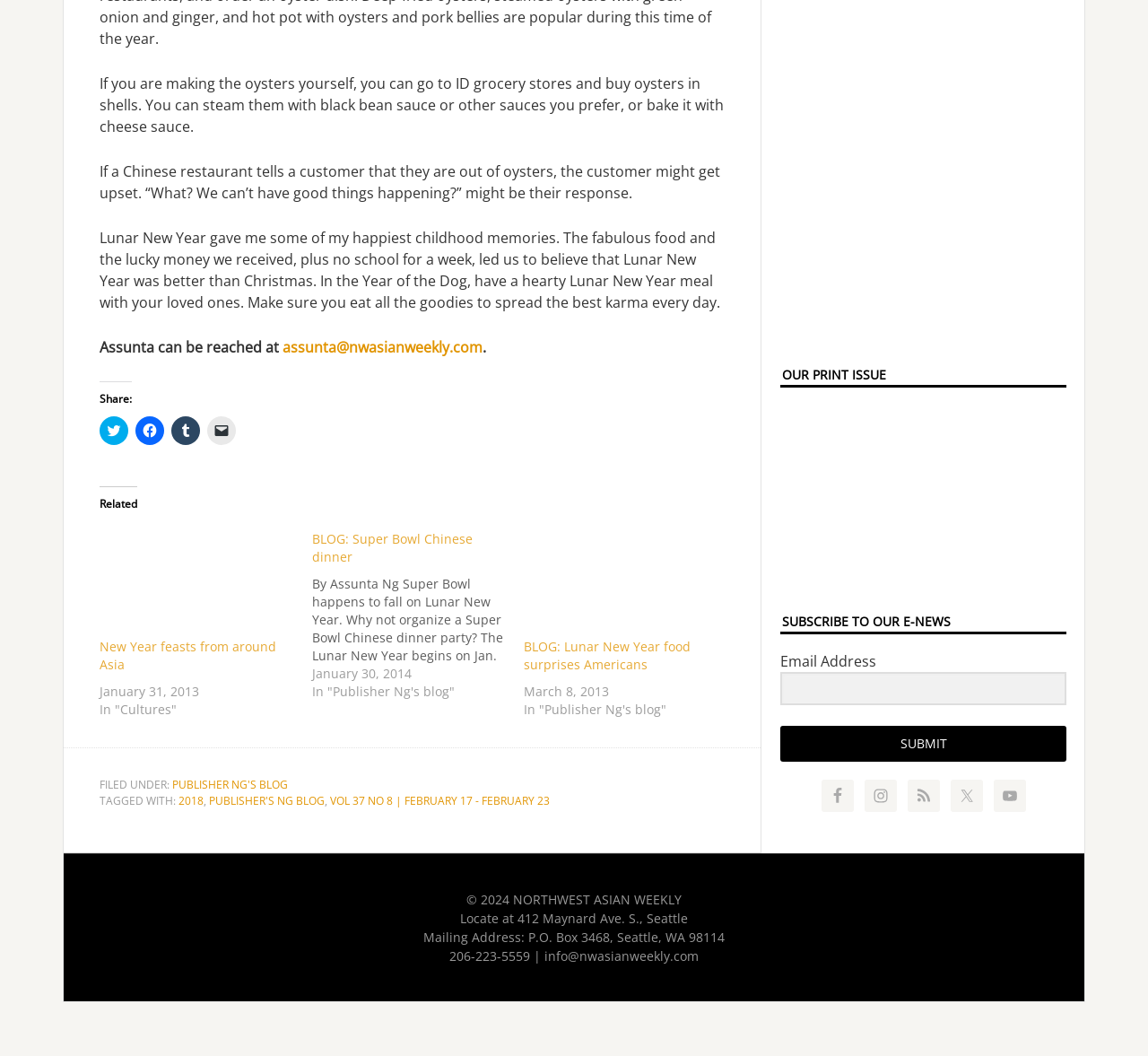Determine the bounding box coordinates of the region to click in order to accomplish the following instruction: "Read the blog post 'BLOG: Super Bowl Chinese dinner'". Provide the coordinates as four float numbers between 0 and 1, specifically [left, top, right, bottom].

[0.272, 0.494, 0.456, 0.664]